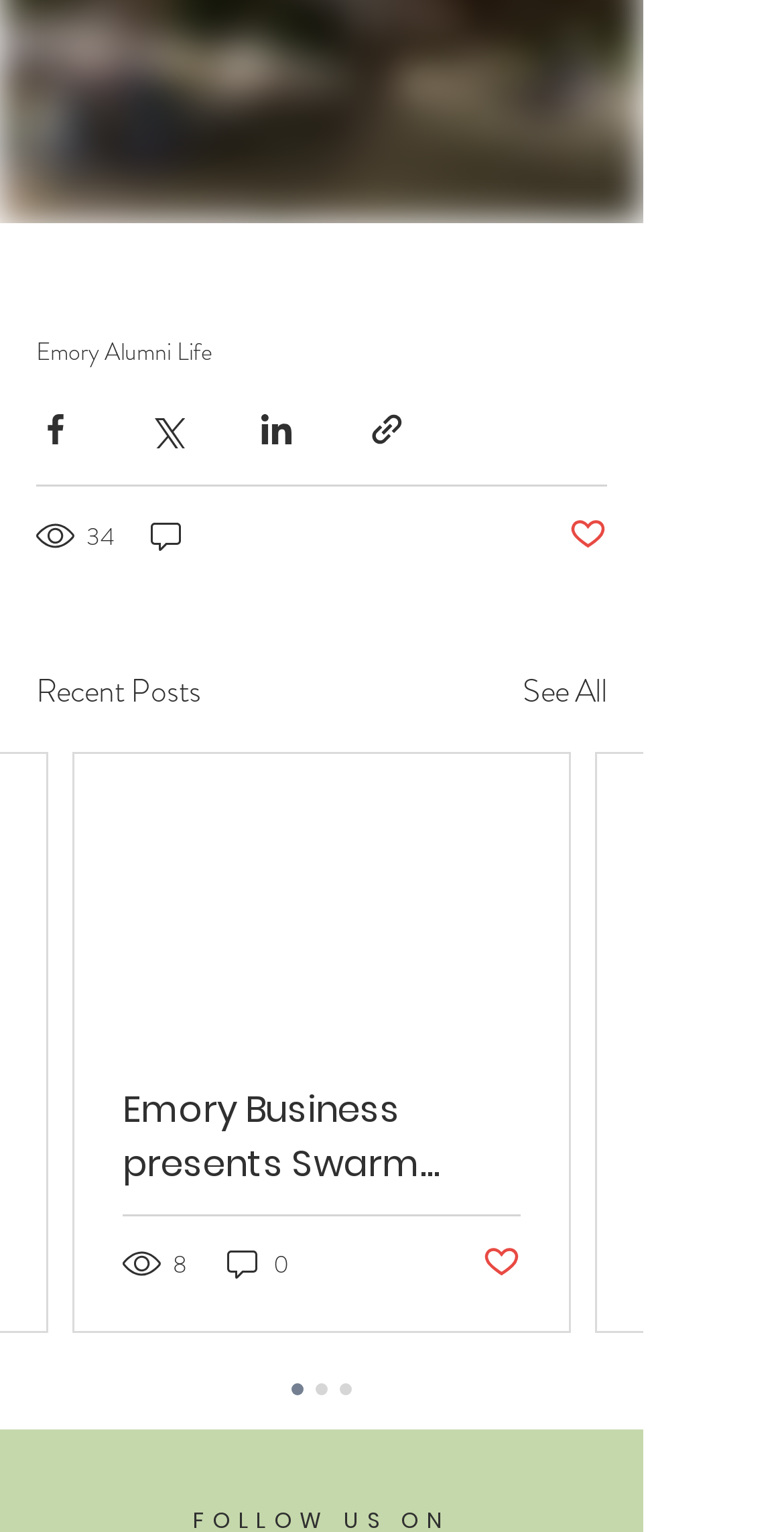Carefully observe the image and respond to the question with a detailed answer:
How many views does the first post have?

The question is asking for the number of views of the first post, which can be found in the generic element with the text '34 views' below the share buttons.